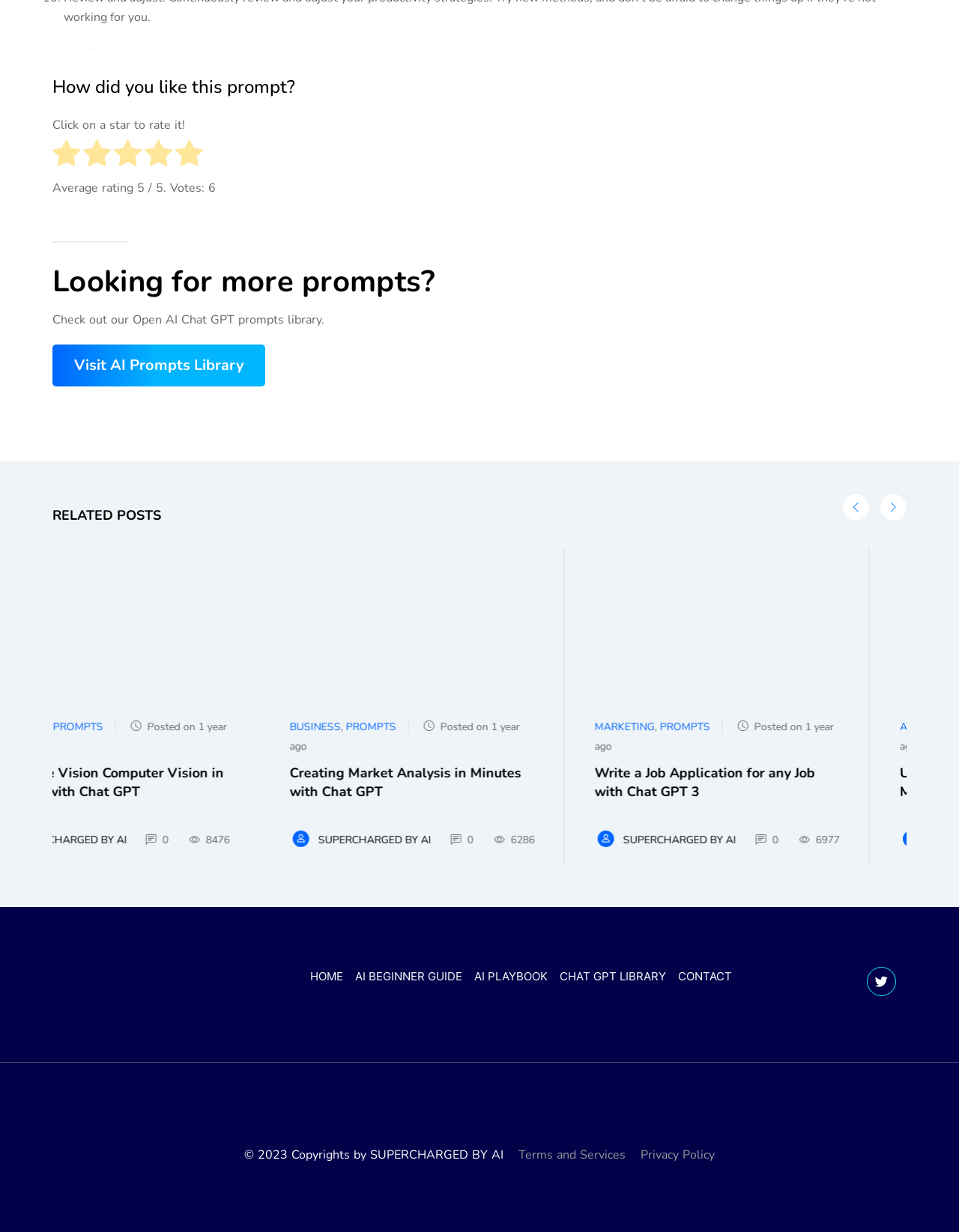Answer the question in a single word or phrase:
What is the topic of the first related post?

Market analysis